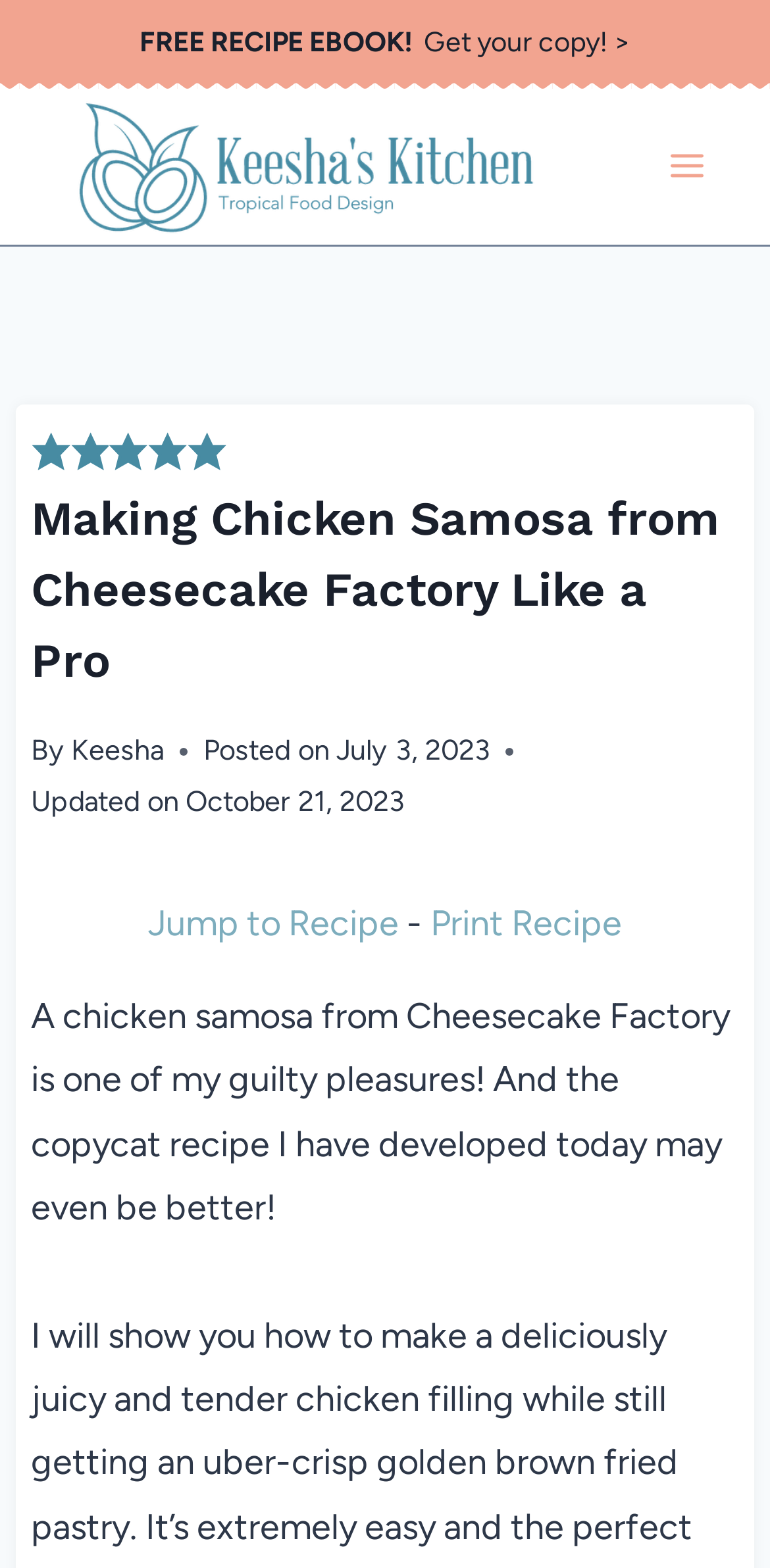Please provide the bounding box coordinates for the element that needs to be clicked to perform the instruction: "Jump to the recipe". The coordinates must consist of four float numbers between 0 and 1, formatted as [left, top, right, bottom].

[0.192, 0.575, 0.518, 0.602]